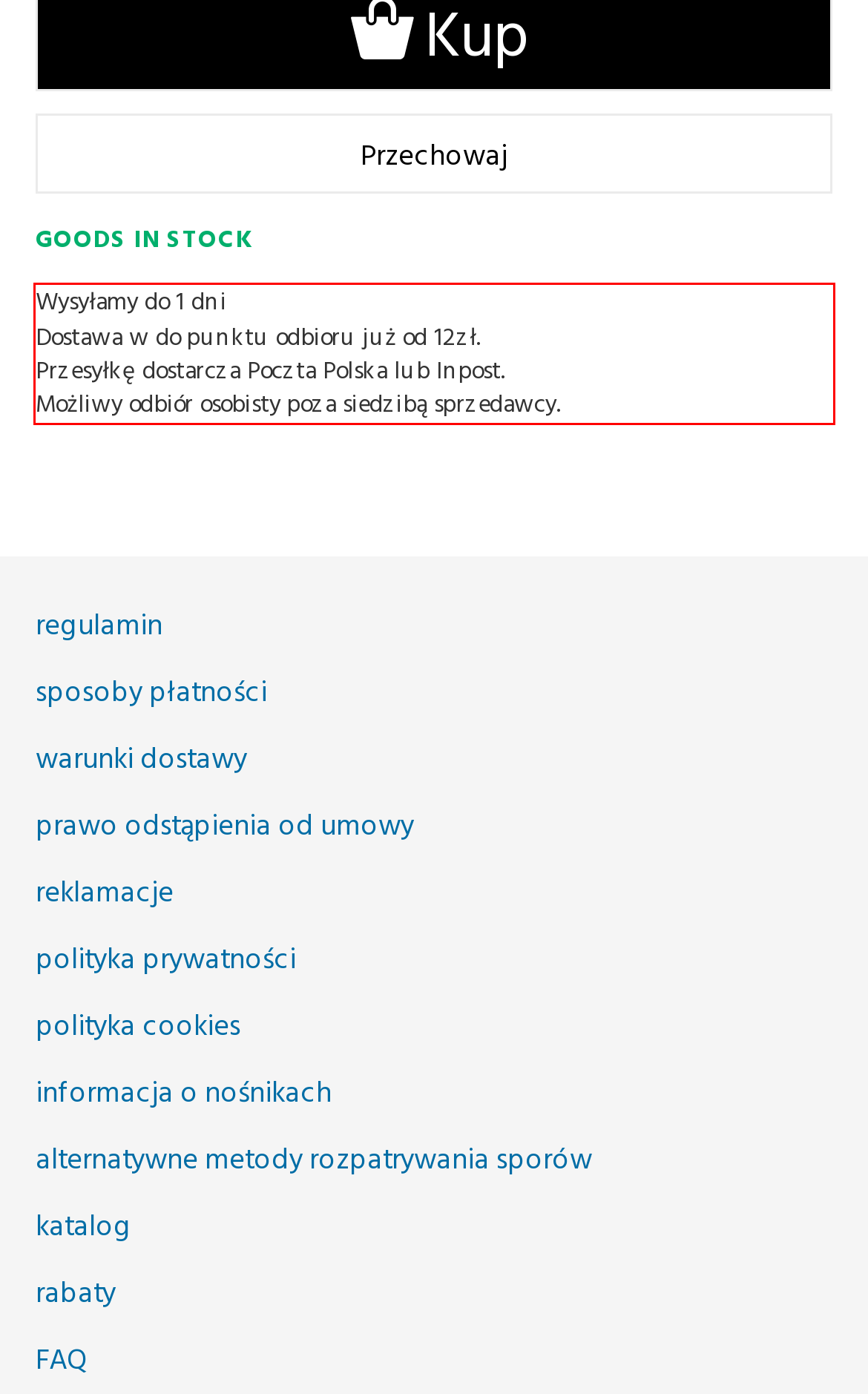Analyze the screenshot of a webpage where a red rectangle is bounding a UI element. Extract and generate the text content within this red bounding box.

Wysyłamy do 1 dni Dostawa w do punktu odbioru już od 12zł. Przesyłkę dostarcza Poczta Polska lub Inpost. Możliwy odbiór osobisty poza siedzibą sprzedawcy.